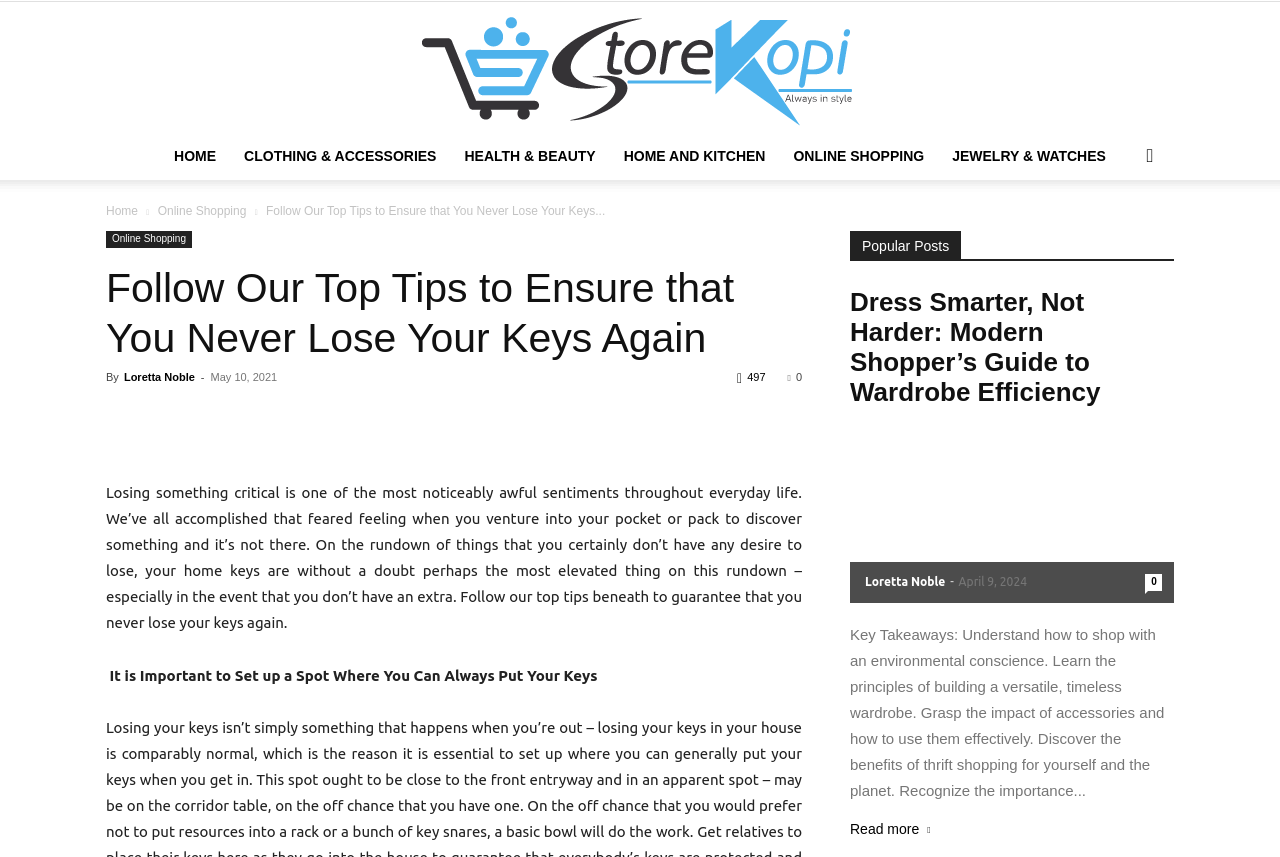Using the provided element description, identify the bounding box coordinates as (top-left x, top-left y, bottom-right x, bottom-right y). Ensure all values are between 0 and 1. Description: ← Go back

None